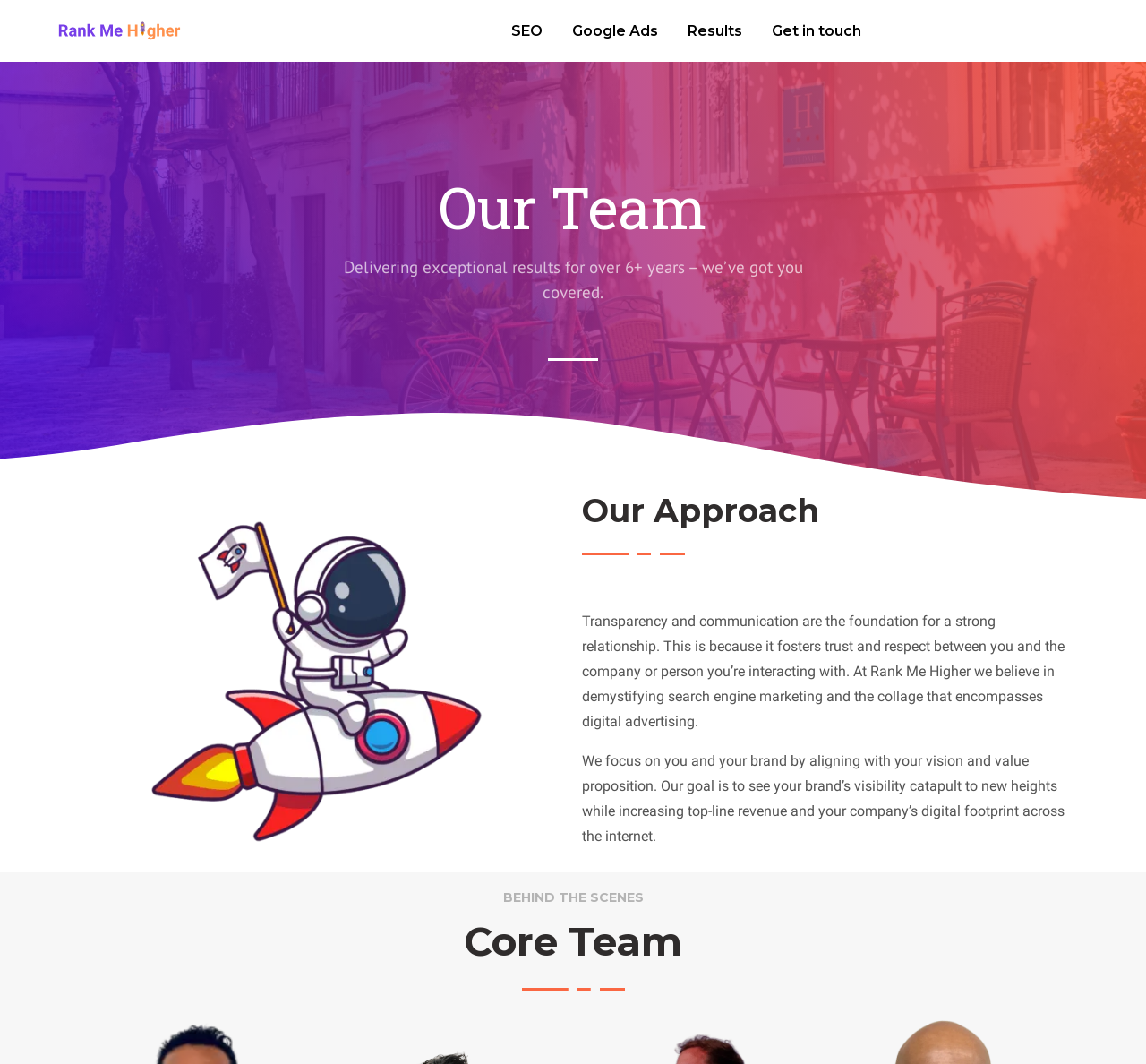Find and provide the bounding box coordinates for the UI element described with: "Get in touch".

[0.662, 0.01, 0.762, 0.048]